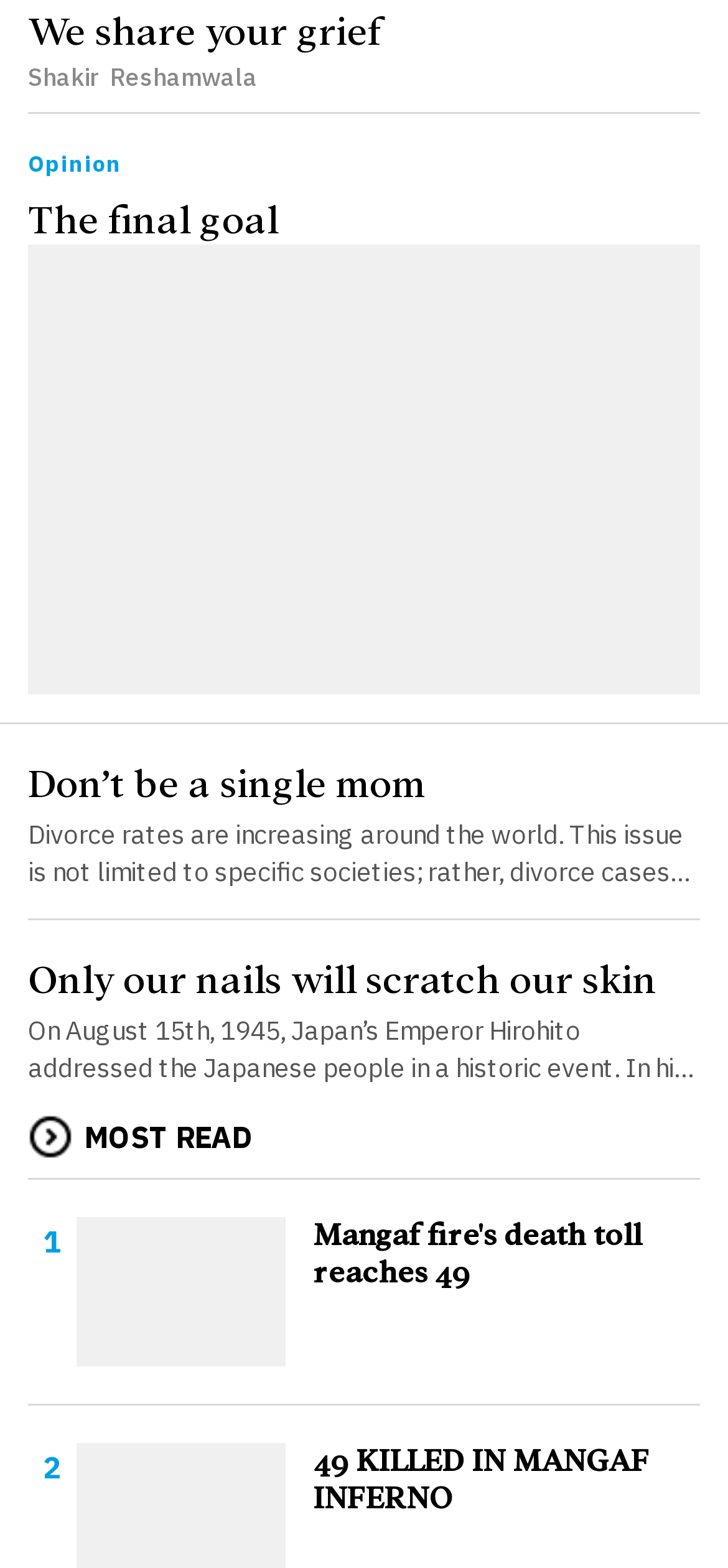Given the element description Leave a comment, predict the bounding box coordinates for the UI element in the webpage screenshot. The format should be (top-left x, top-left y, bottom-right x, bottom-right y), and the values should be between 0 and 1.

None